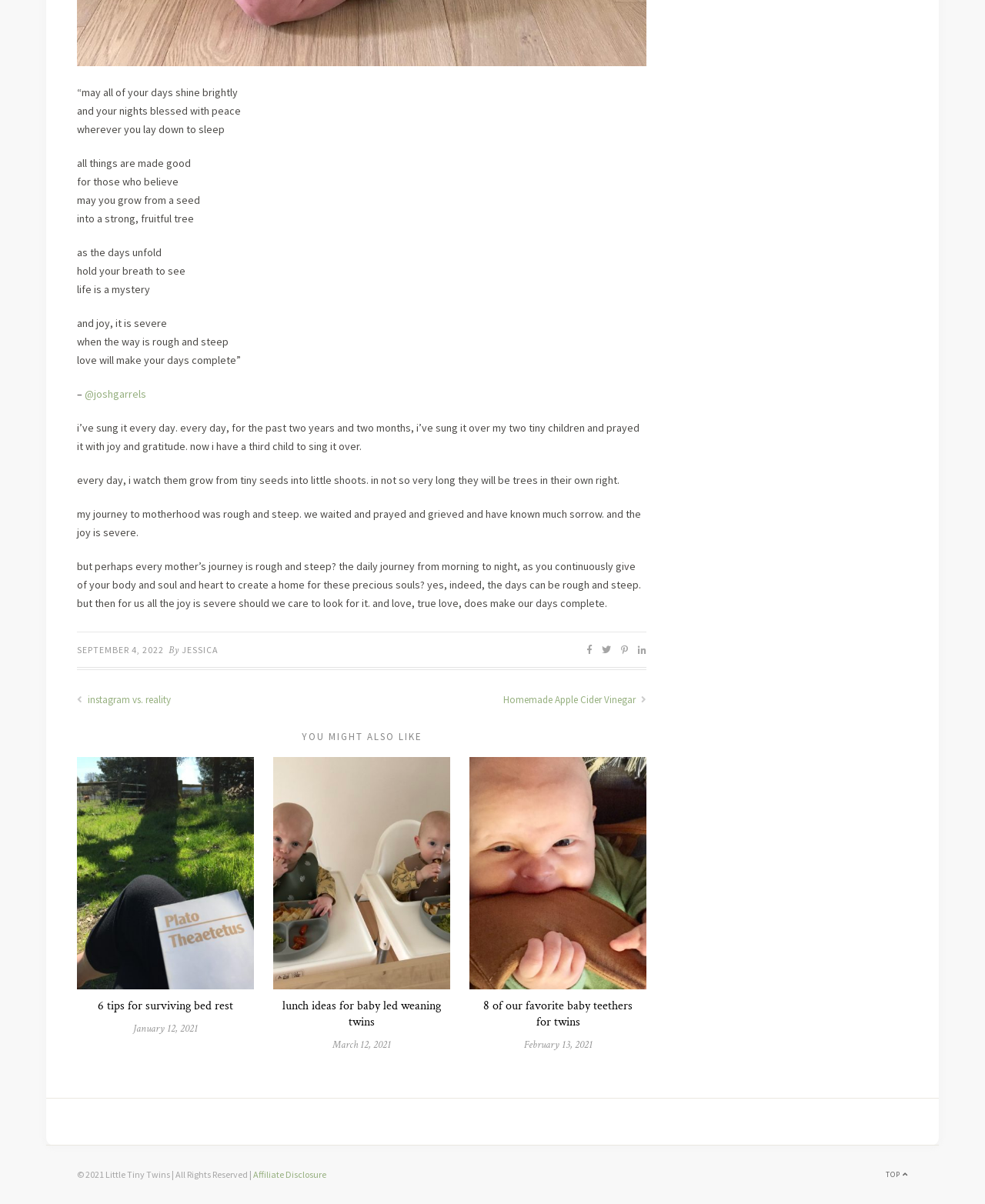Please identify the bounding box coordinates of the clickable area that will allow you to execute the instruction: "Click on the link to read the post about 6 tips for surviving bed rest".

[0.087, 0.829, 0.249, 0.842]